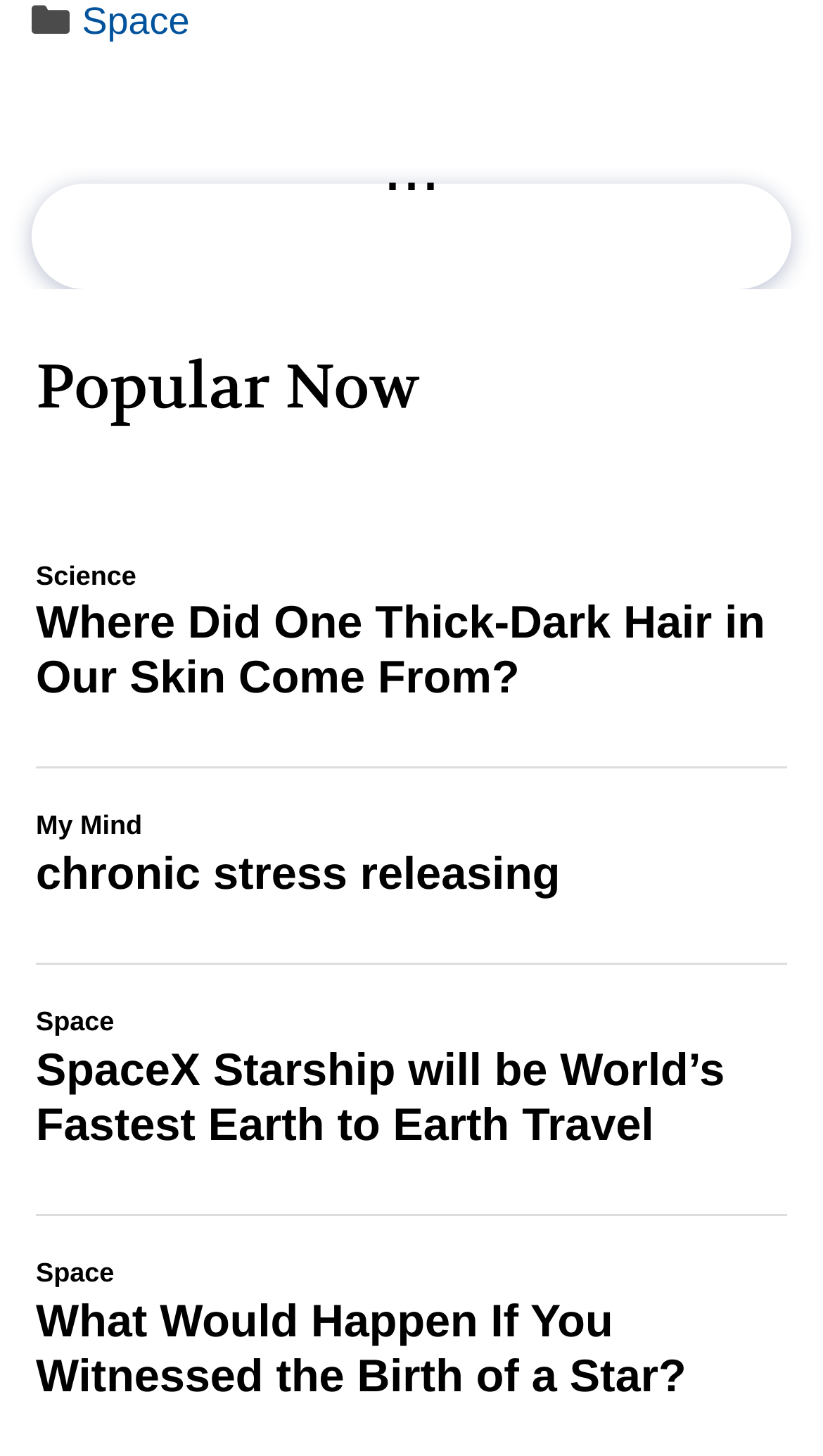Please answer the following question using a single word or phrase: 
How many articles are listed under 'Popular Now'?

6